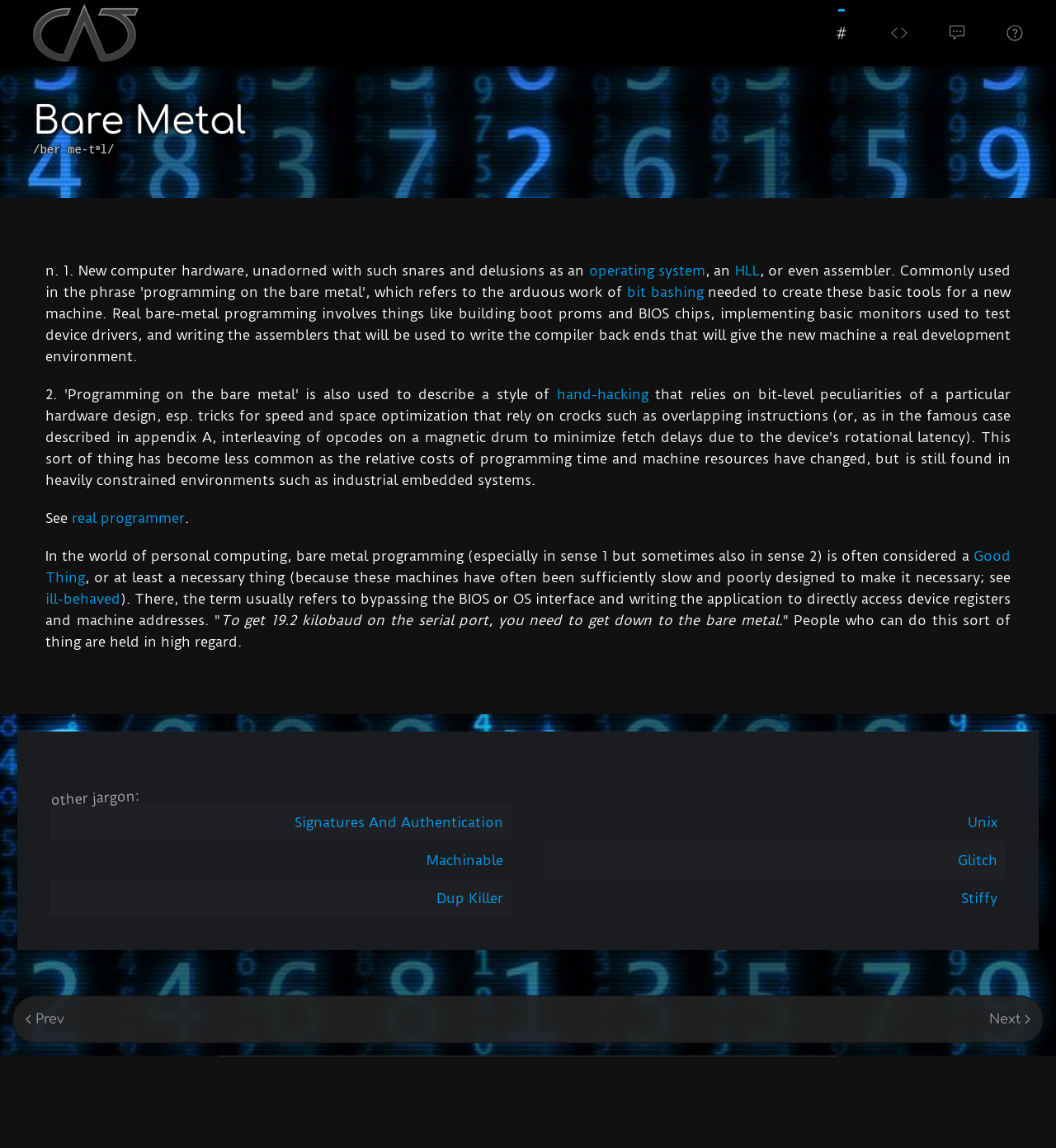Refer to the image and provide an in-depth answer to the question: 
What is the purpose of 'bare metal programming'?

According to the text, 'bare metal programming' involves creating basic tools for a new machine, such as building boot proms and BIOS chips, implementing basic monitors used to test device drivers, and writing the assemblers that will be used to write the compiler back ends that will give the new machine a real development environment.